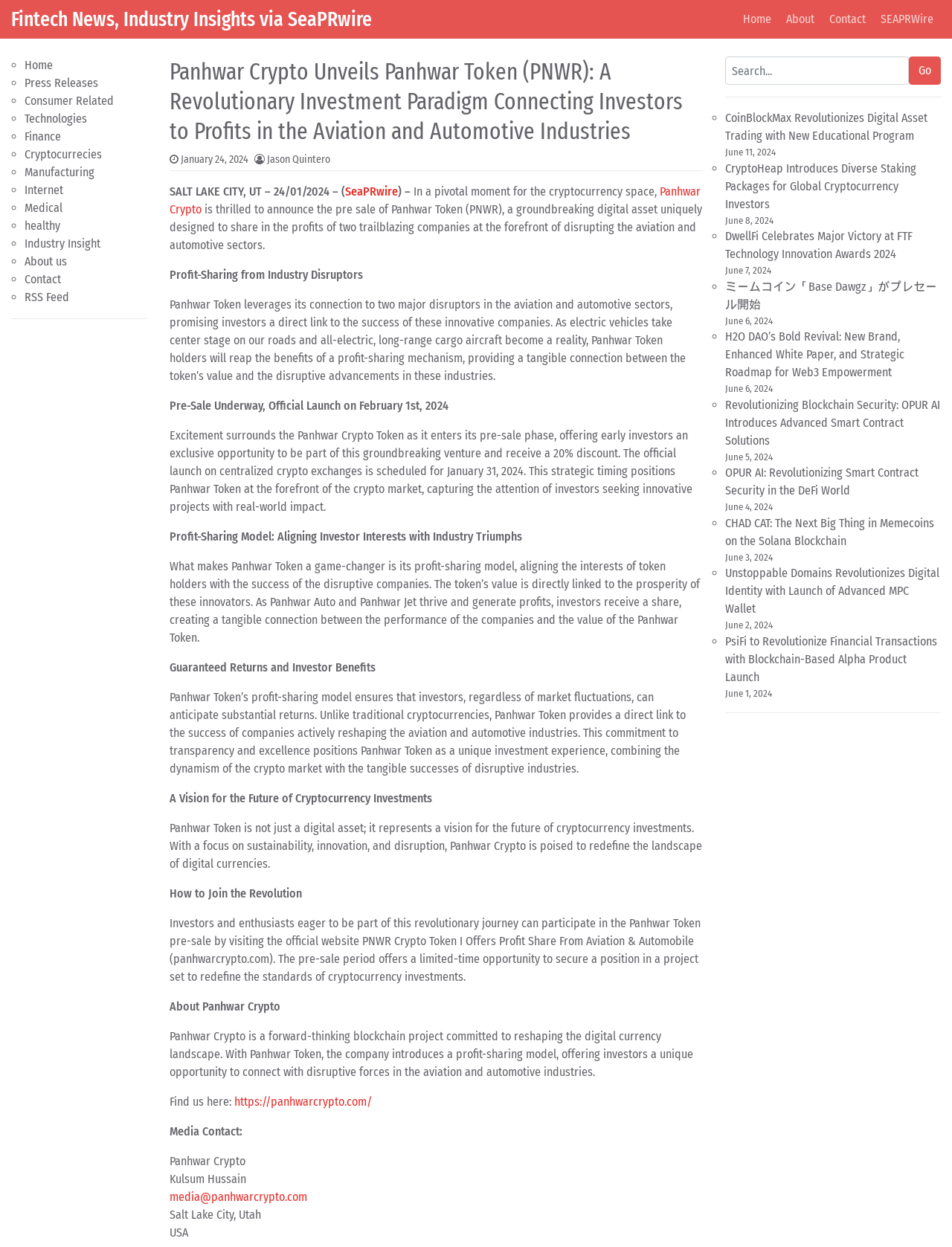Present a detailed account of what is displayed on the webpage.

The webpage is about Panhwar Crypto, a blockchain project that introduces a profit-sharing model through its token, PNWR. The page is divided into several sections, with a navigation menu at the top and a search bar on the right side.

At the top, there is a main navigation menu with links to "Home", "About", "Contact", and "SEAPRWire". Below this, there is a list of categories, including "Press Releases", "Consumer Related", "Technologies", and others, each with a bullet point marker.

The main content of the page is an article about Panhwar Crypto's new token, PNWR, which is a revolutionary investment paradigm connecting investors to profits in the aviation and automotive industries. The article is divided into several sections, including "Profit-Sharing from Industry Disruptors", "Pre-Sale Underway, Official Launch on February 1st, 2024", and "A Vision for the Future of Cryptocurrency Investments".

The article provides information about the token's profit-sharing model, which aligns the interests of token holders with the success of the disruptive companies. It also mentions the pre-sale phase, which offers early investors an exclusive opportunity to be part of this groundbreaking venture and receive a 20% discount.

Throughout the article, there are links to the official website, PNWR Crypto Token, and other relevant pages. At the bottom of the page, there is a section about Panhwar Crypto, including a brief description and contact information.

On the right side of the page, there is a list of related news articles, including "CoinBlockMax Revolutionizes Digital Asset Trading with New Educational Program" and "CryptoHeap Introduces Diverse Staking Packages for Global Cryptocurrency Investors", each with a timestamp and a brief summary.